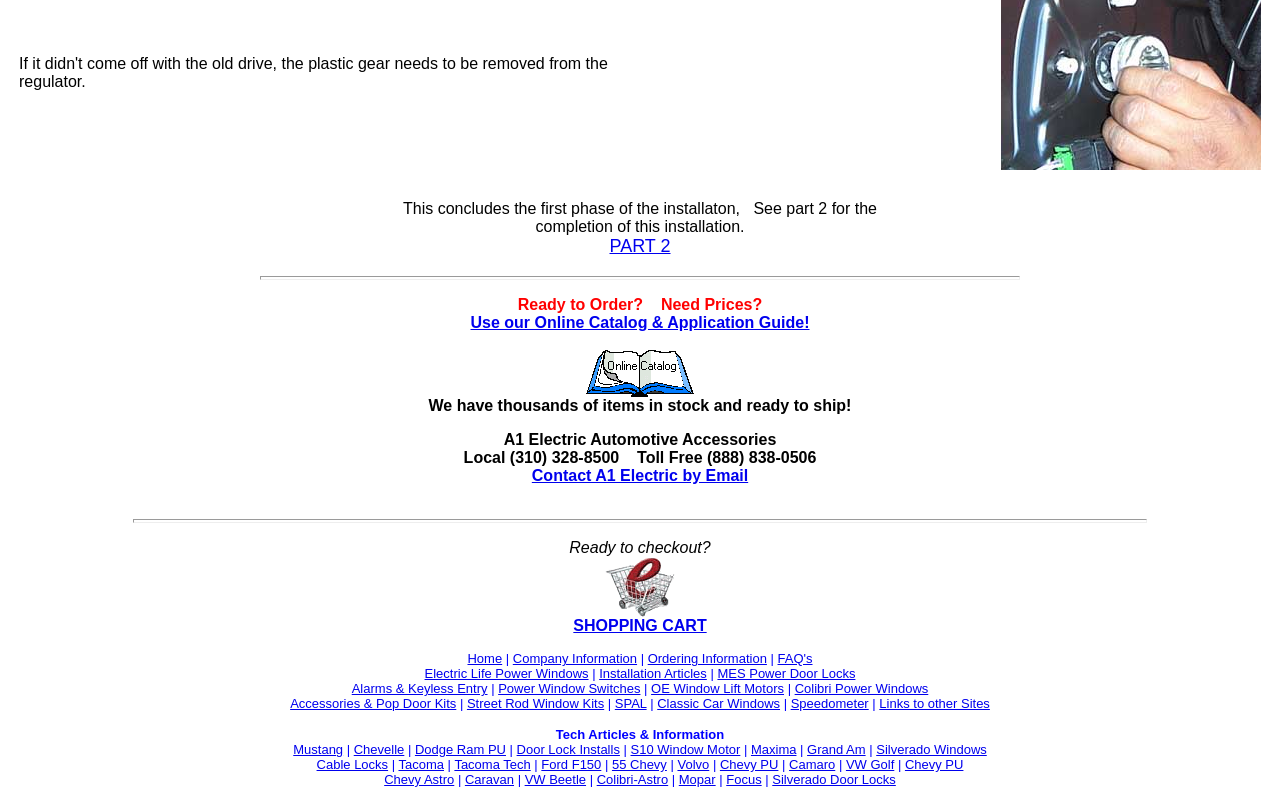What is the company name?
From the screenshot, provide a brief answer in one word or phrase.

A1 Electric